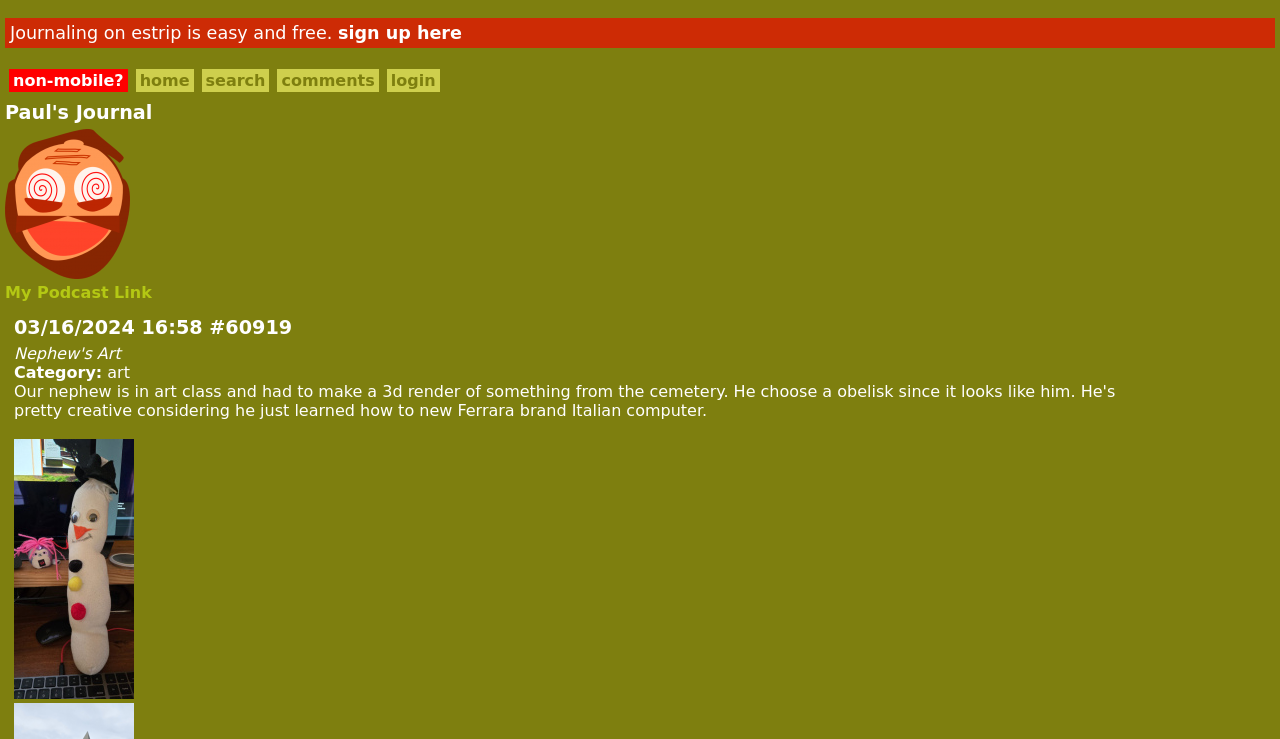Determine the bounding box coordinates of the region I should click to achieve the following instruction: "search for something". Ensure the bounding box coordinates are four float numbers between 0 and 1, i.e., [left, top, right, bottom].

[0.161, 0.096, 0.207, 0.122]